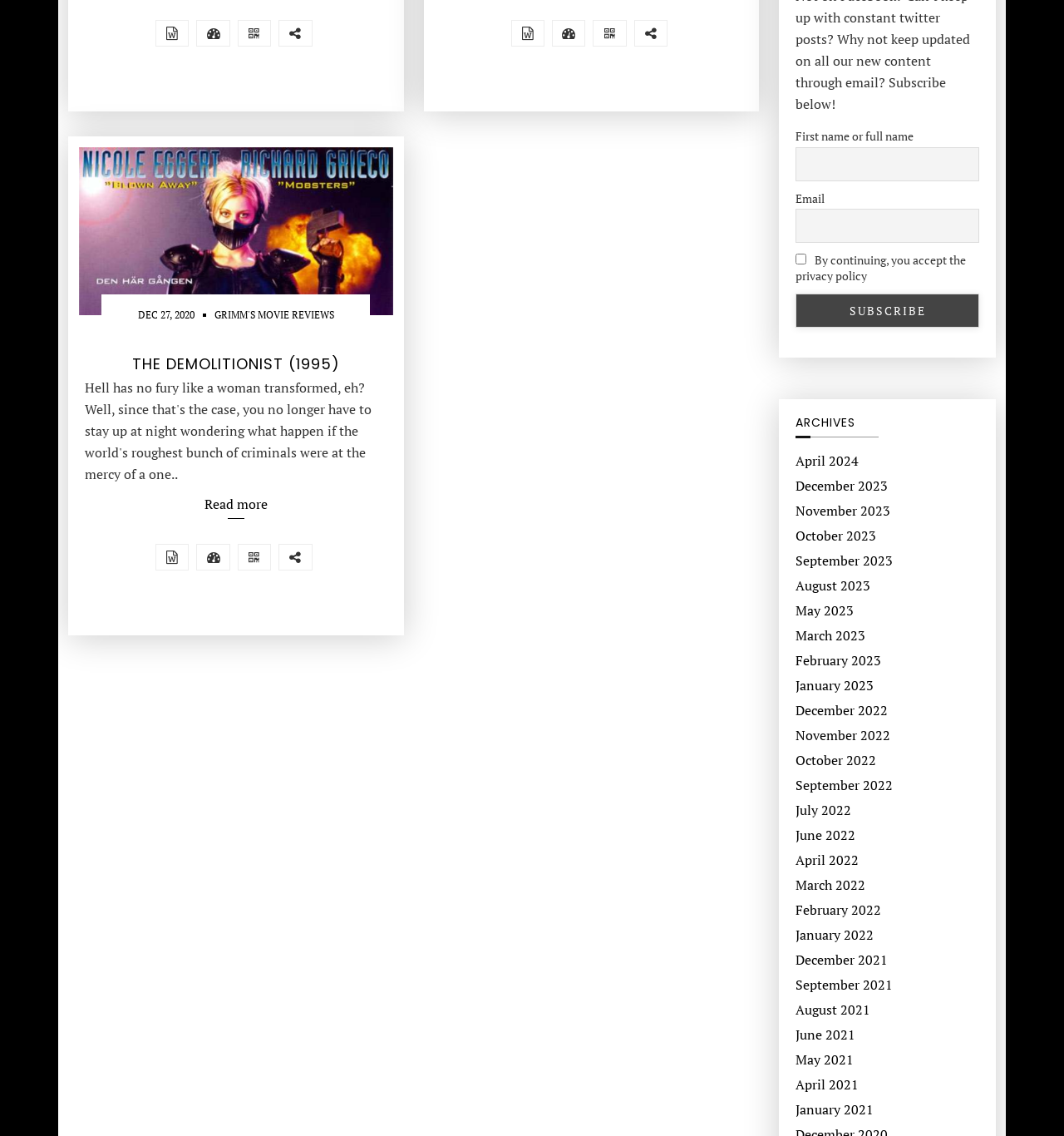Please locate the bounding box coordinates of the region I need to click to follow this instruction: "View archives for April 2024".

[0.748, 0.396, 0.811, 0.411]